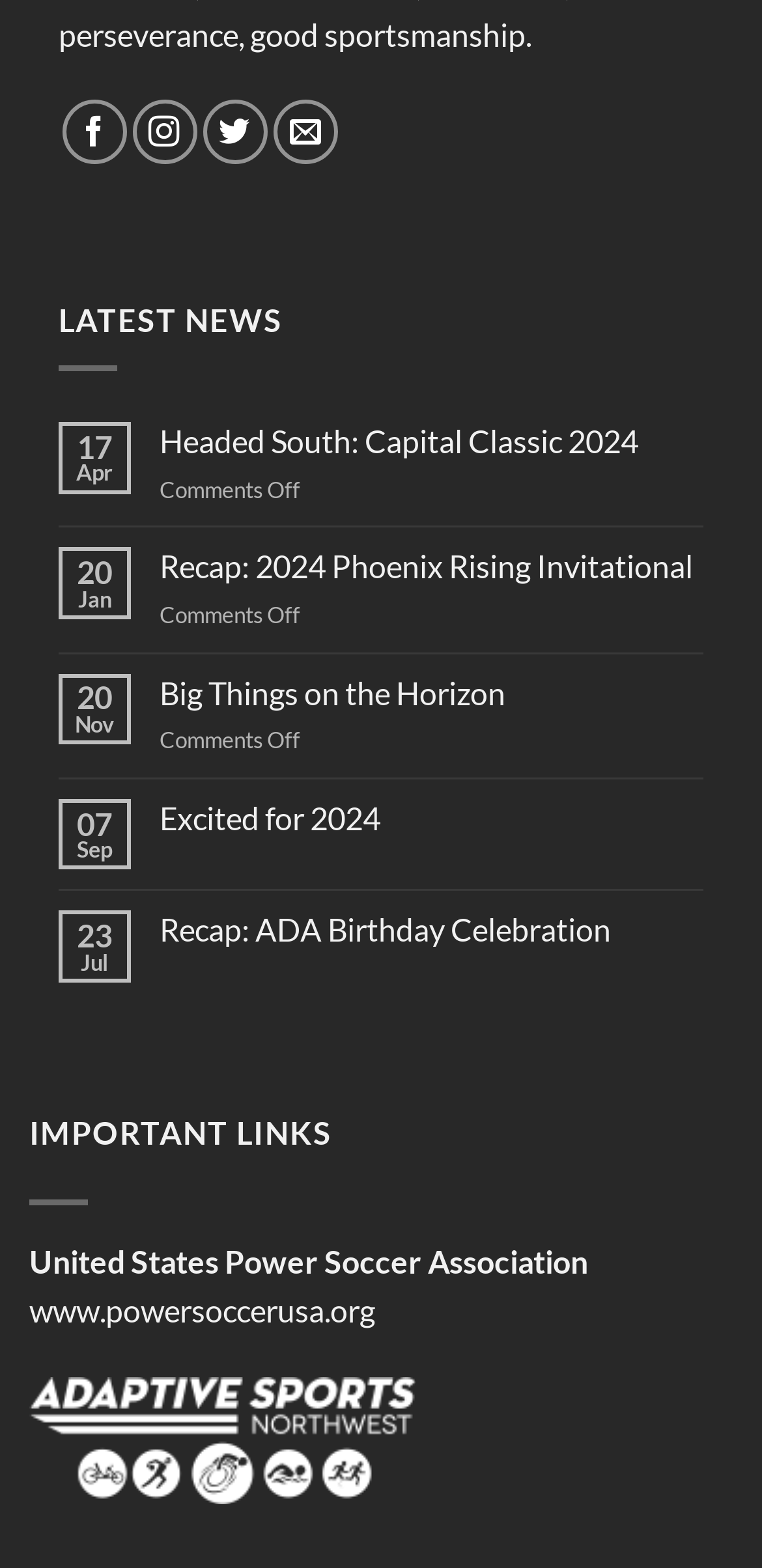Using the provided element description: "Big Things on the Horizon", determine the bounding box coordinates of the corresponding UI element in the screenshot.

[0.21, 0.429, 0.923, 0.453]